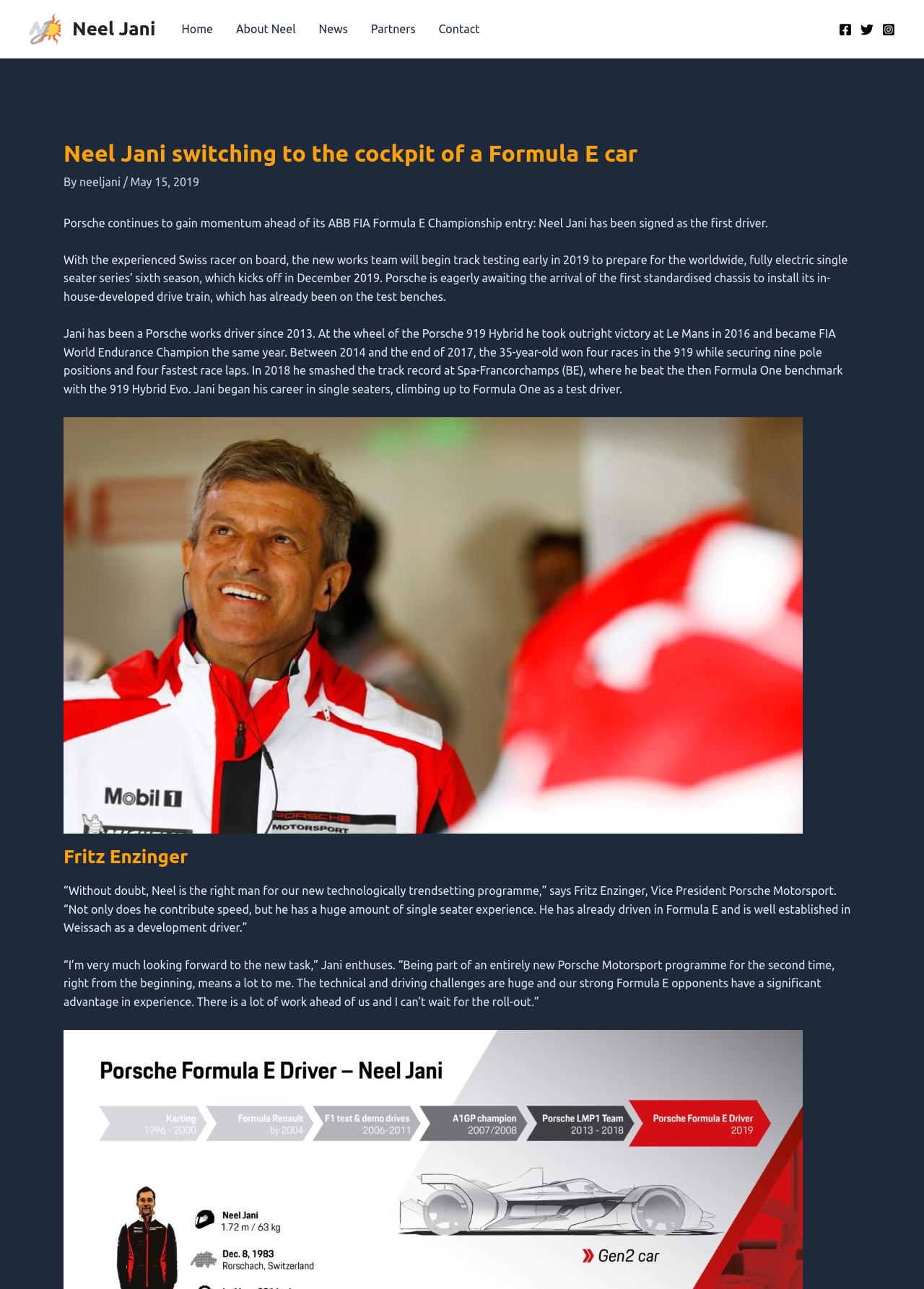What is Porsche waiting for to prepare for the Formula E Championship?
Refer to the image and give a detailed response to the question.

The article mentions that Porsche is eagerly awaiting the arrival of the first standardised chassis to install its in-house-developed drive train, which is necessary for preparing for the Formula E Championship.